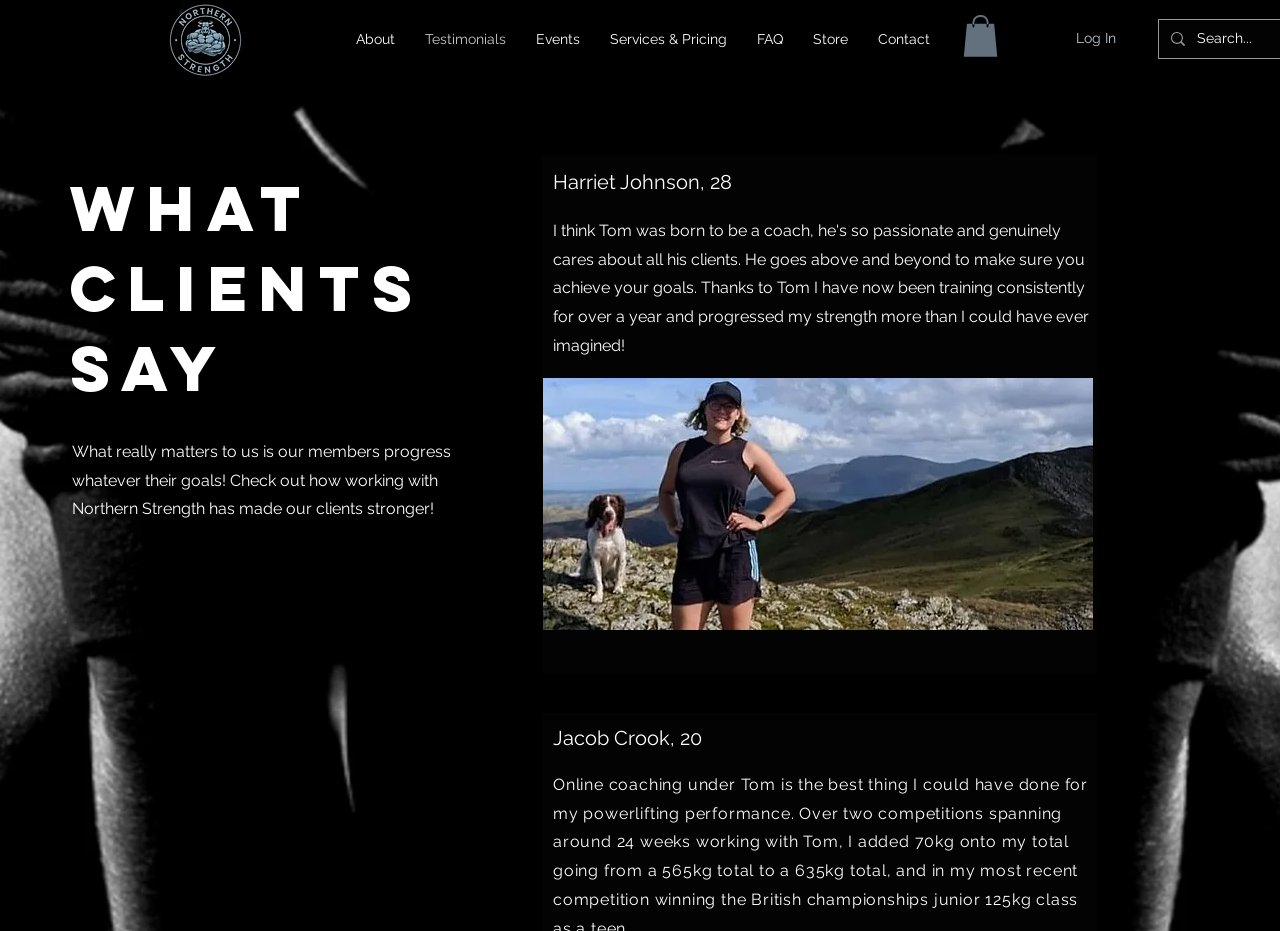Can you specify the bounding box coordinates of the area that needs to be clicked to fulfill the following instruction: "Go to About page"?

[0.266, 0.023, 0.32, 0.061]